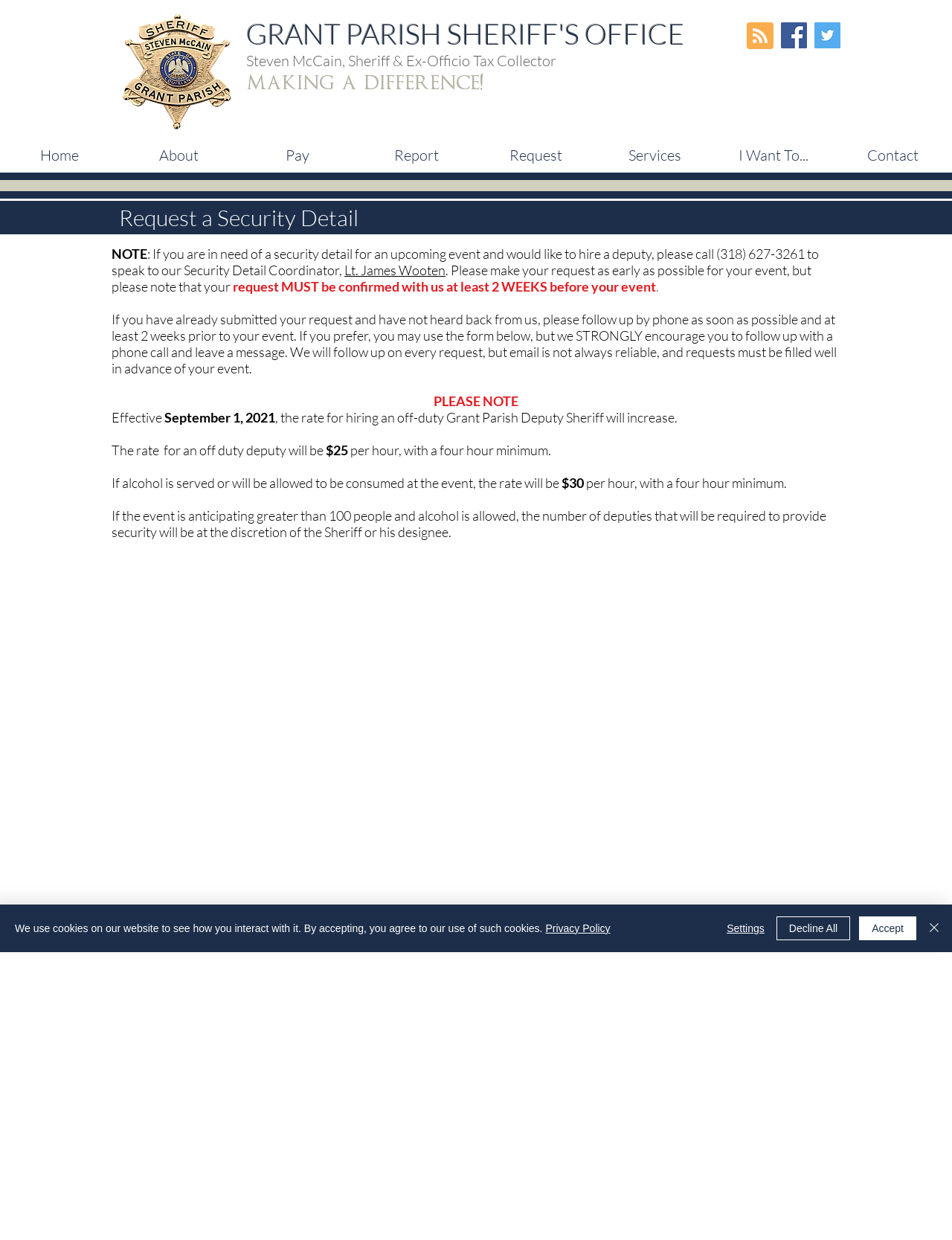Please answer the following question using a single word or phrase: 
What is the name of the sheriff's office?

GRANT PARISH SHERIFF'S OFFICE